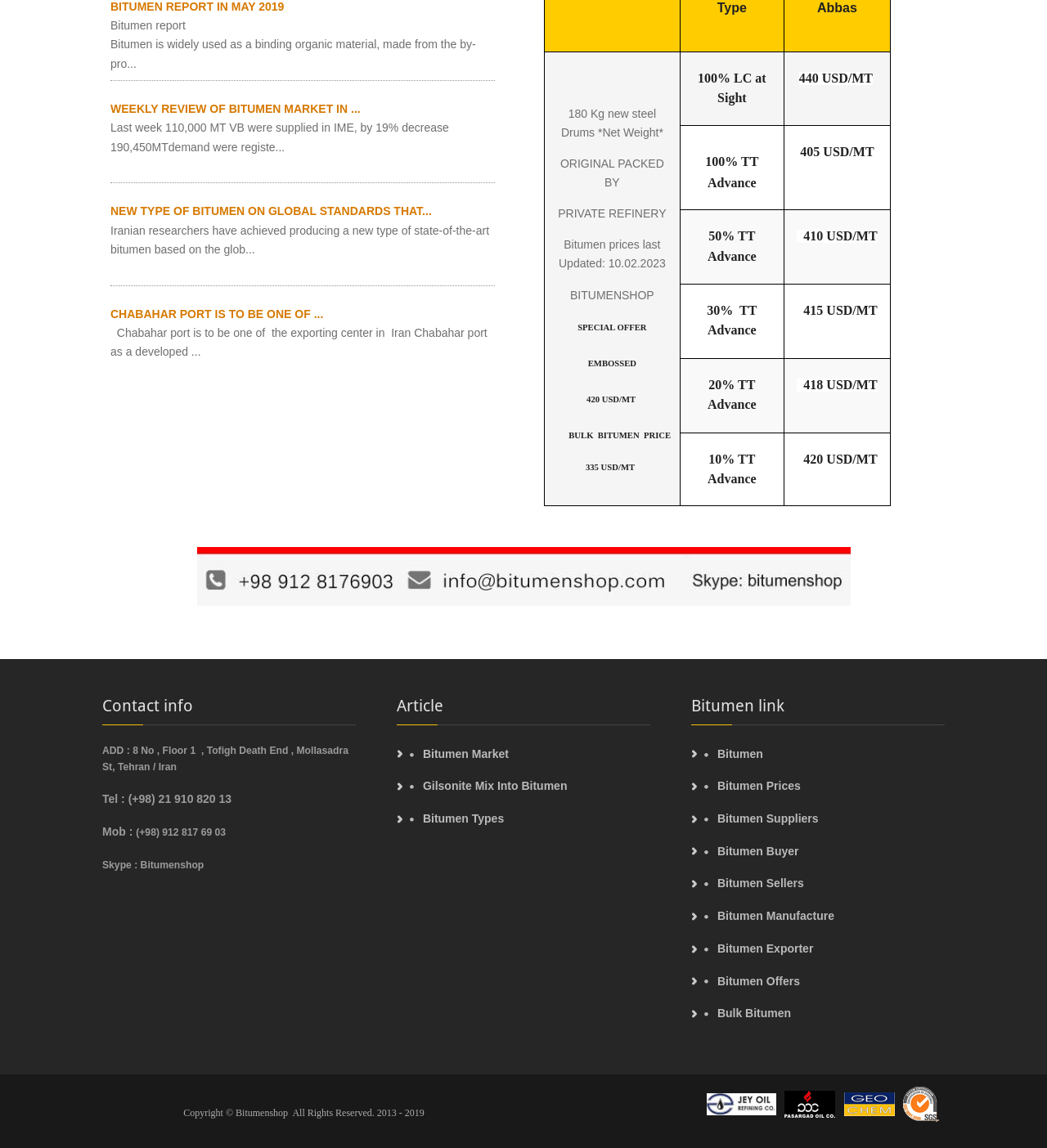Find the bounding box coordinates for the area that must be clicked to perform this action: "Check Bitumen Prices".

[0.672, 0.674, 0.902, 0.697]